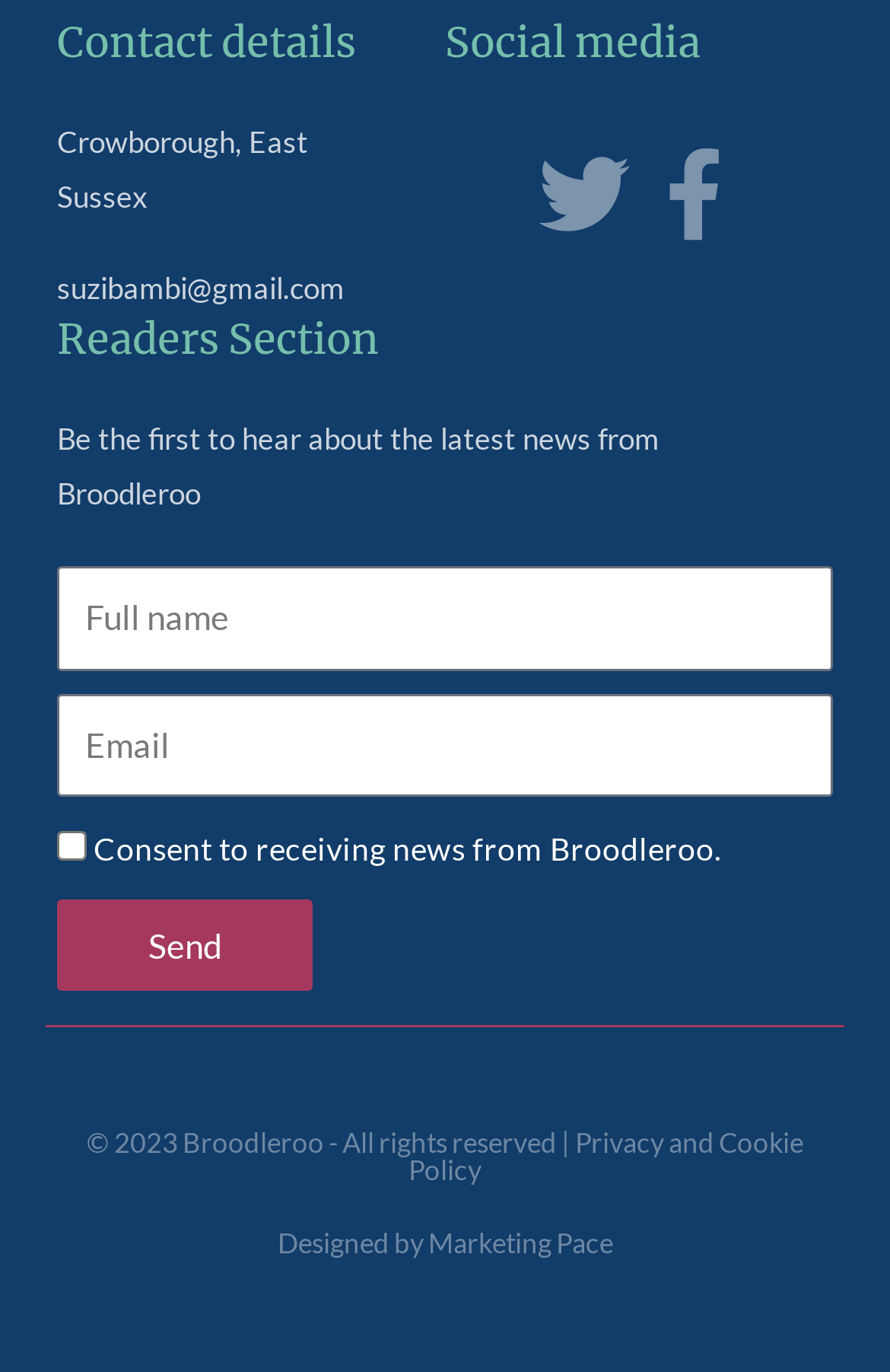Based on the image, please respond to the question with as much detail as possible:
How many social media platforms are listed?

I counted the number of link elements under the 'Social media' heading and found two links, one for Twitter and one for Facebook, so there are two social media platforms listed.